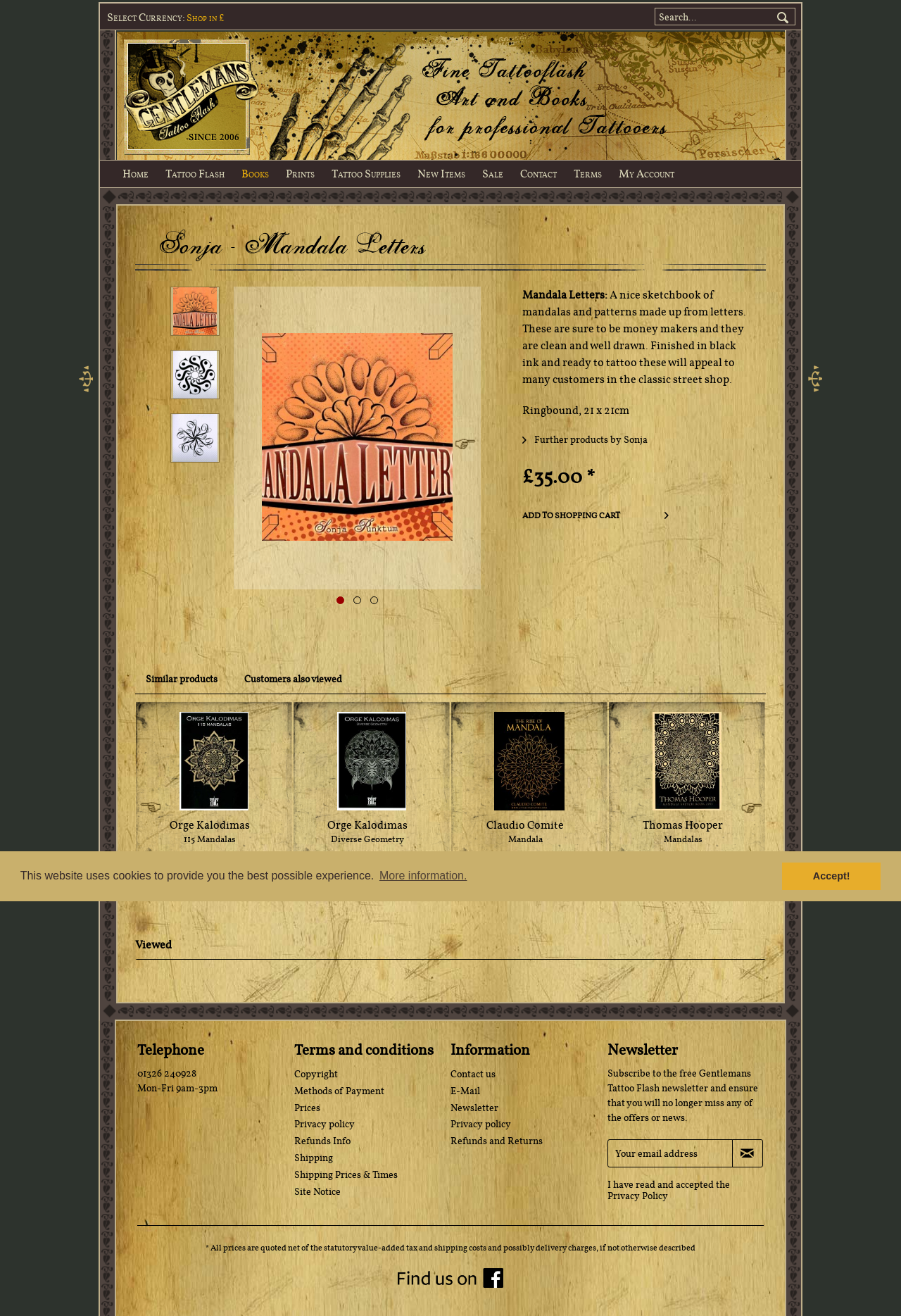How many similar products are shown?
Answer the question with a single word or phrase derived from the image.

3